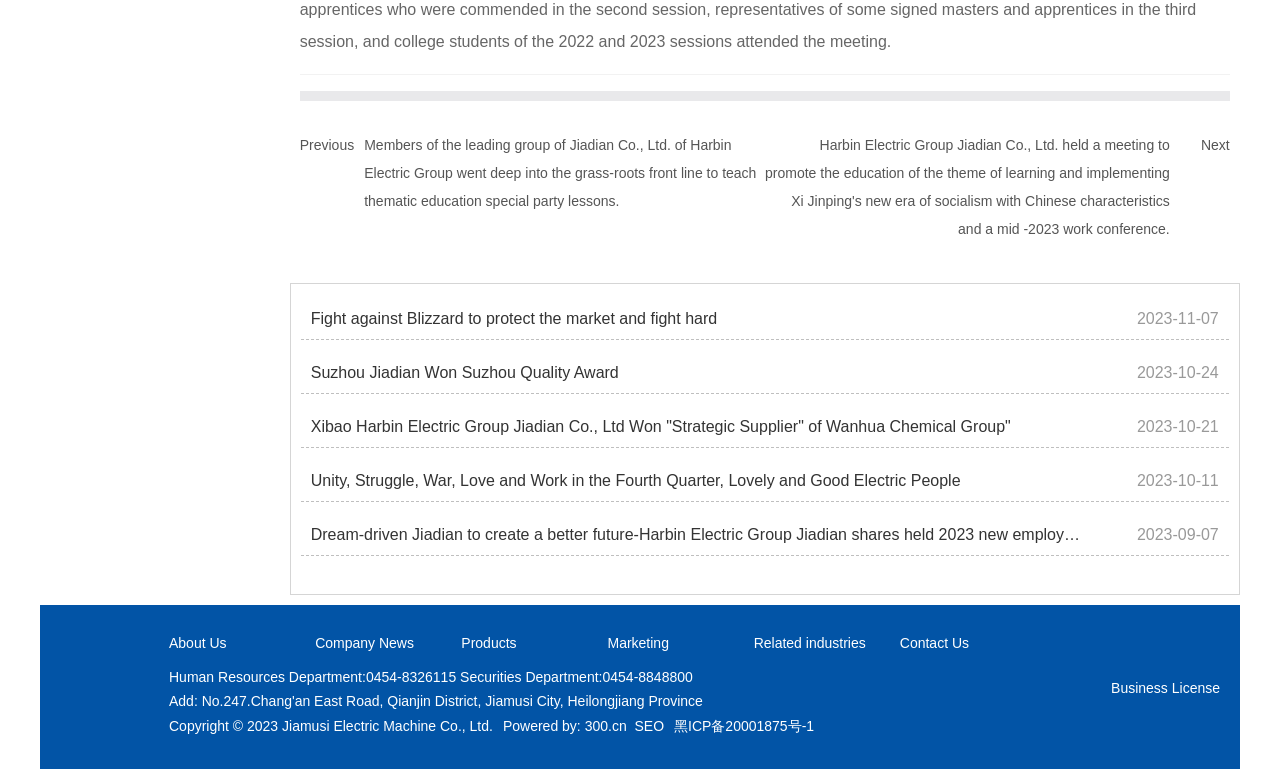Can you find the bounding box coordinates for the UI element given this description: "0454-8848800"? Provide the coordinates as four float numbers between 0 and 1: [left, top, right, bottom].

[0.471, 0.869, 0.541, 0.89]